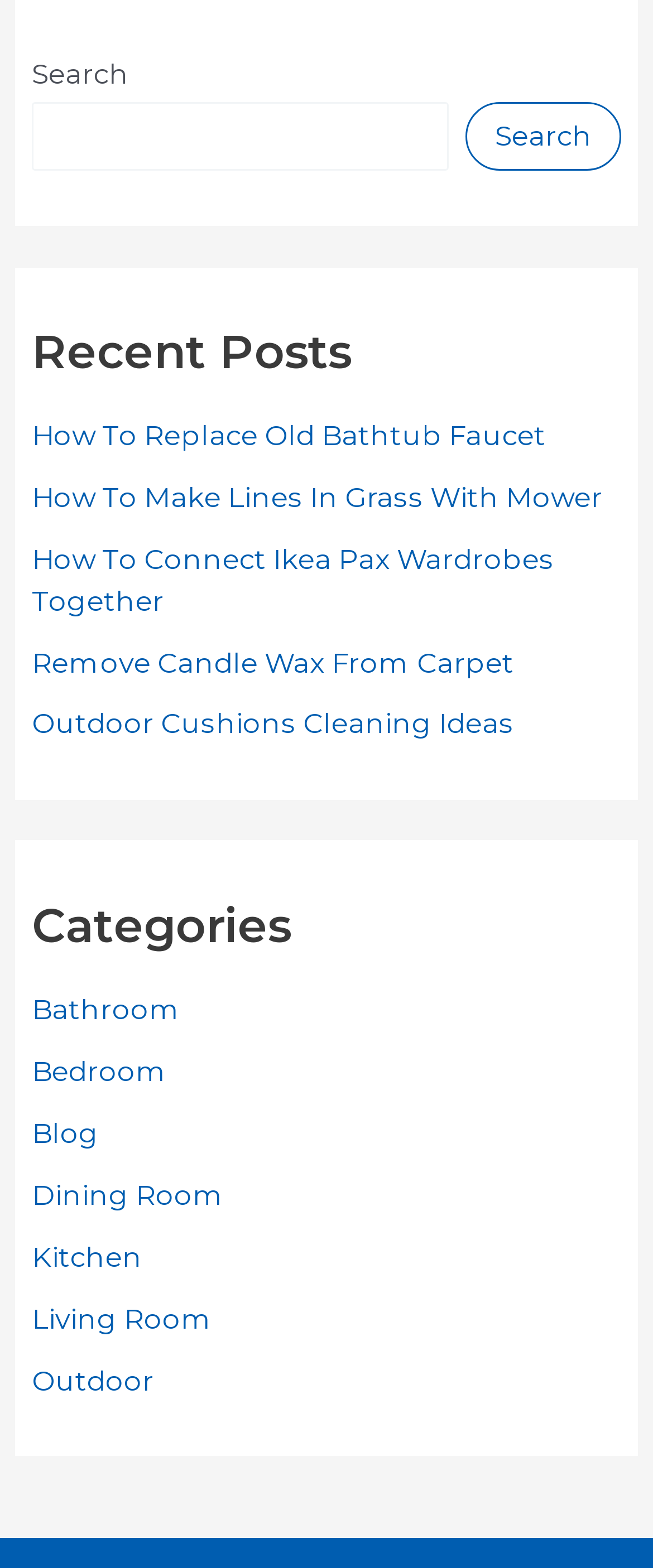What is the function of the button next to the search box?
Based on the visual details in the image, please answer the question thoroughly.

The button located next to the search box has the label 'Search', which suggests that its function is to submit the search query entered in the search box and retrieve relevant results.